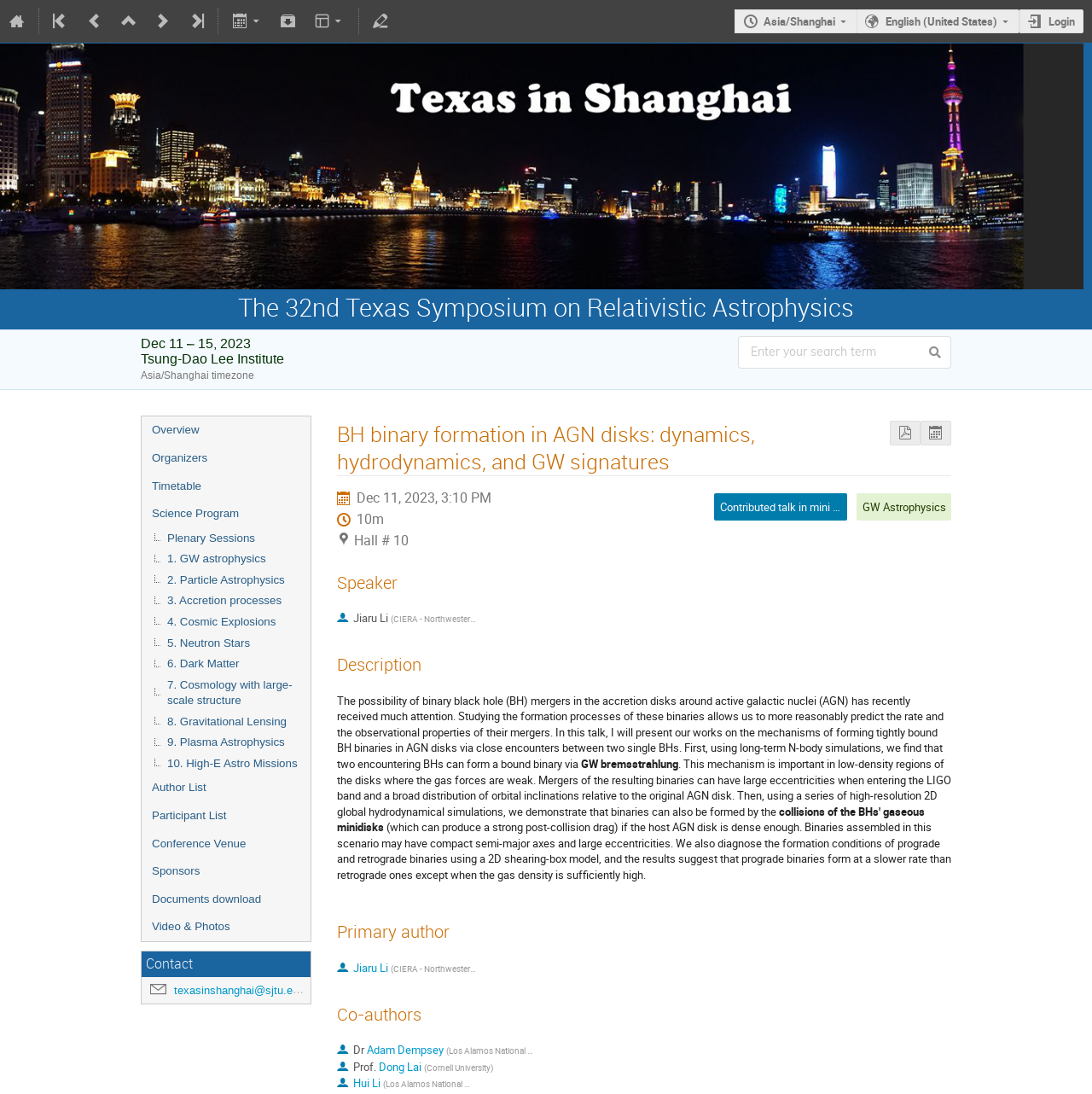Please respond in a single word or phrase: 
What is the date of the Texas Symposium on Relativistic Astrophysics?

Dec 11 – 15, 2023